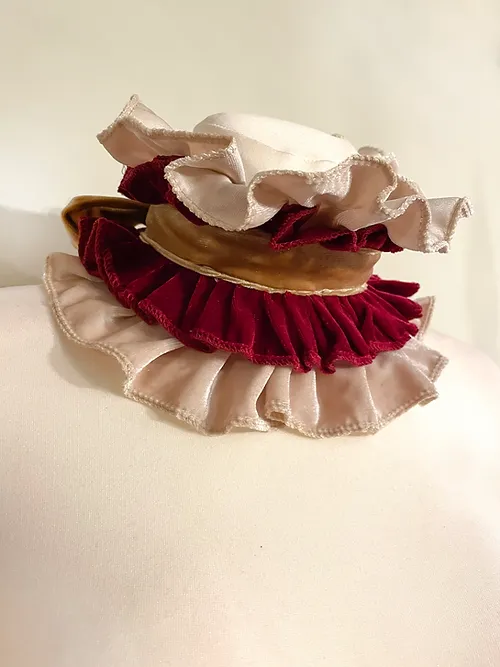Refer to the screenshot and answer the following question in detail:
What is the price of the Velvet Circus collar?

The caption explicitly states that the price of the Velvet Circus collar is '£35.00', which is the answer to this question.